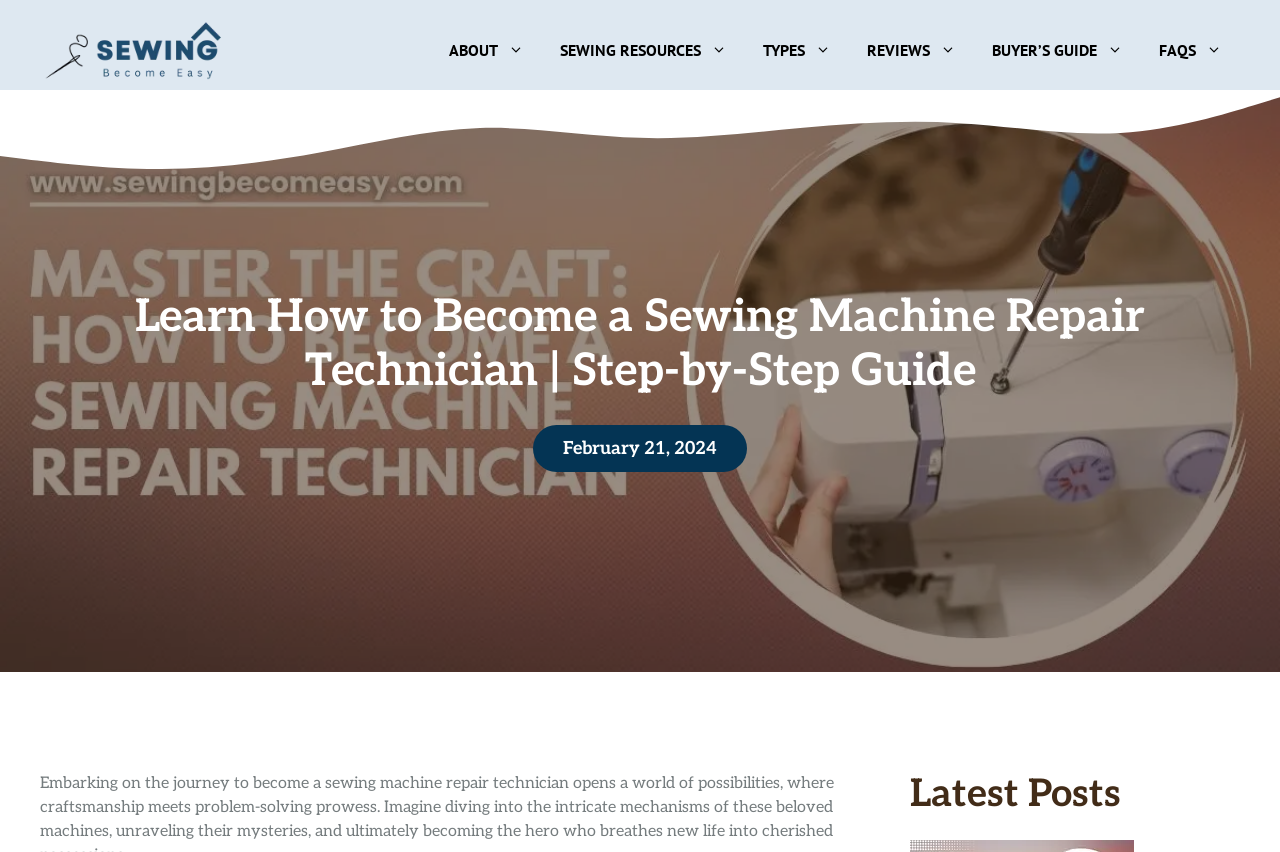Find the bounding box of the UI element described as: "About". The bounding box coordinates should be given as four float values between 0 and 1, i.e., [left, top, right, bottom].

[0.337, 0.023, 0.423, 0.094]